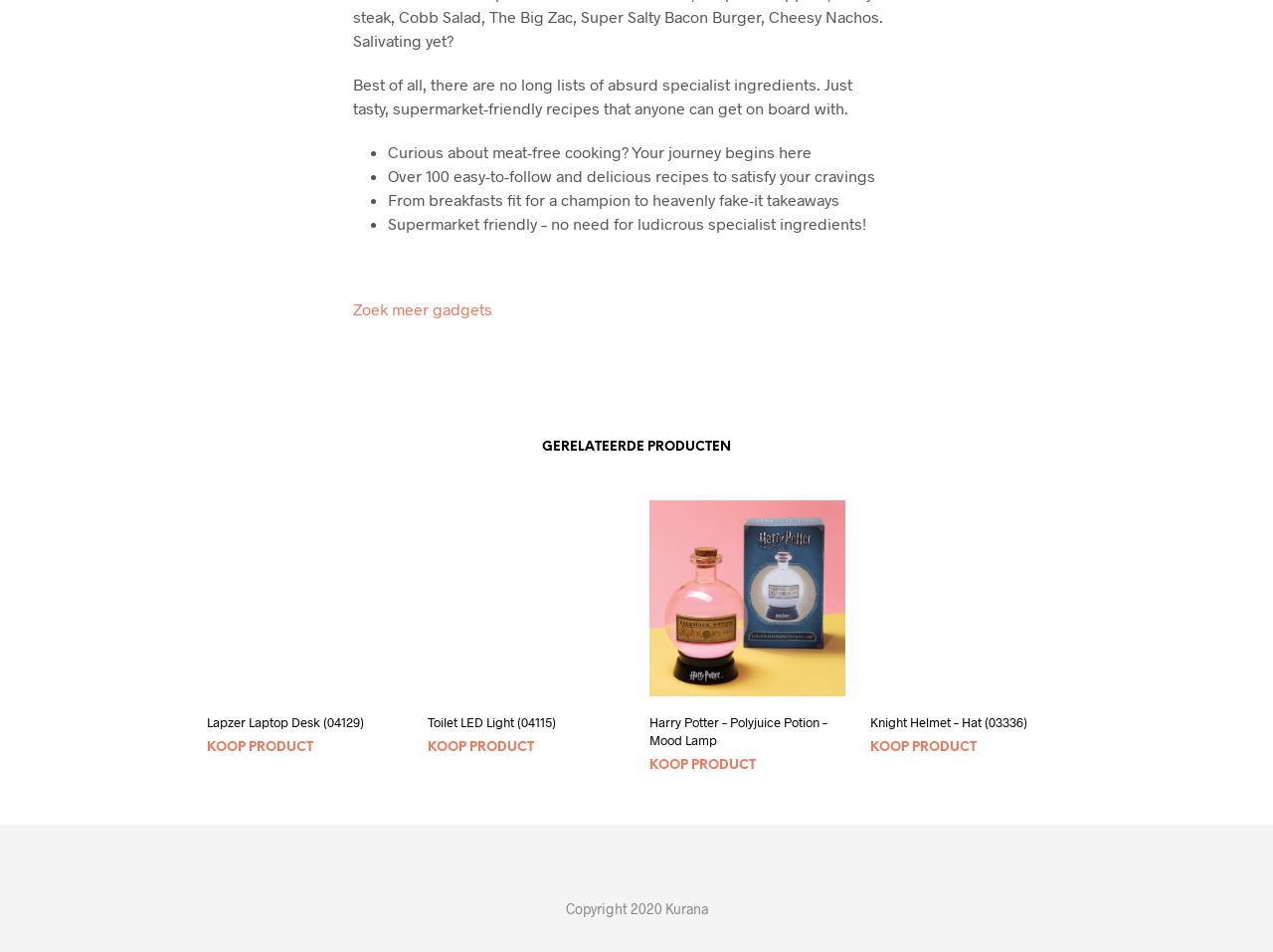Use a single word or phrase to answer the question: 
What is the copyright year of the webpage?

2020